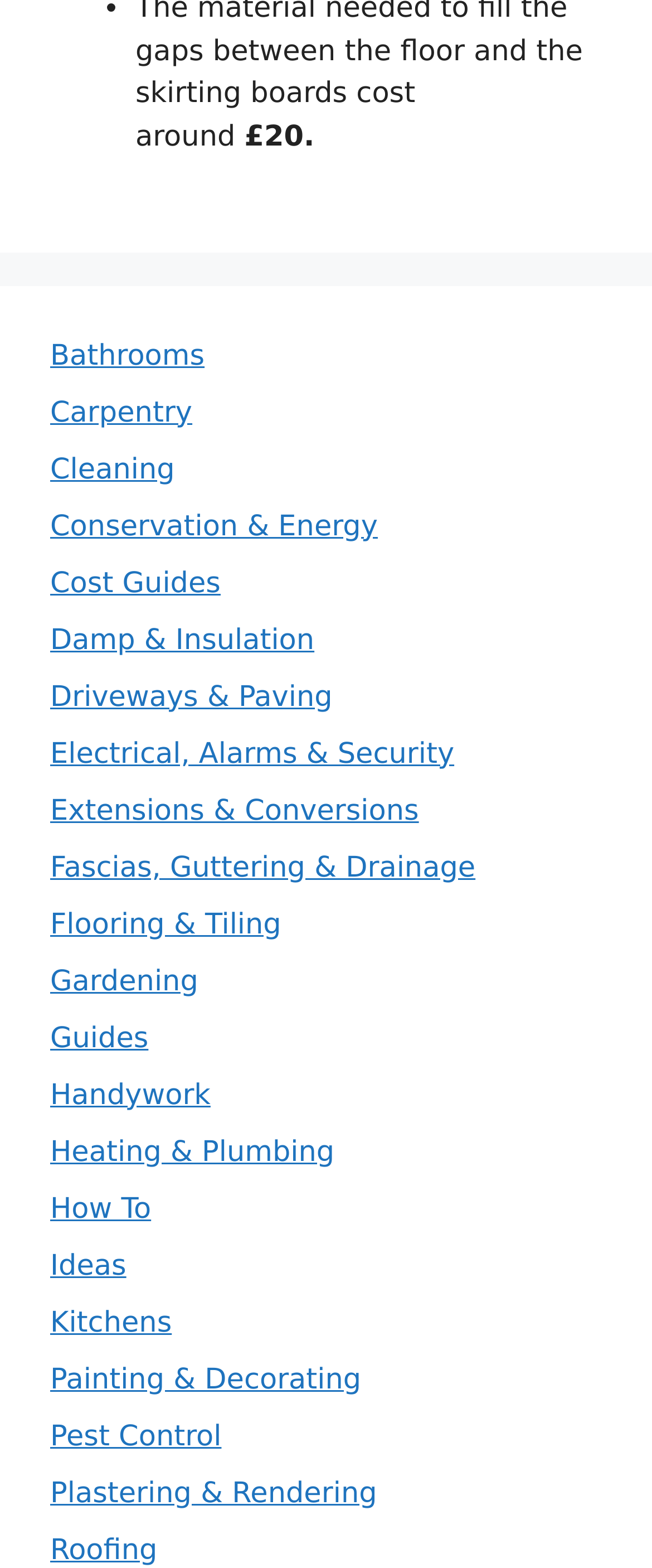What is the category that comes after 'Conservation & Energy' on the webpage?
Using the image, provide a detailed and thorough answer to the question.

The category that comes after 'Conservation & Energy' on the webpage is 'Cost Guides', which is represented as a link below 'Conservation & Energy' on the list of categories on the left side of the page.